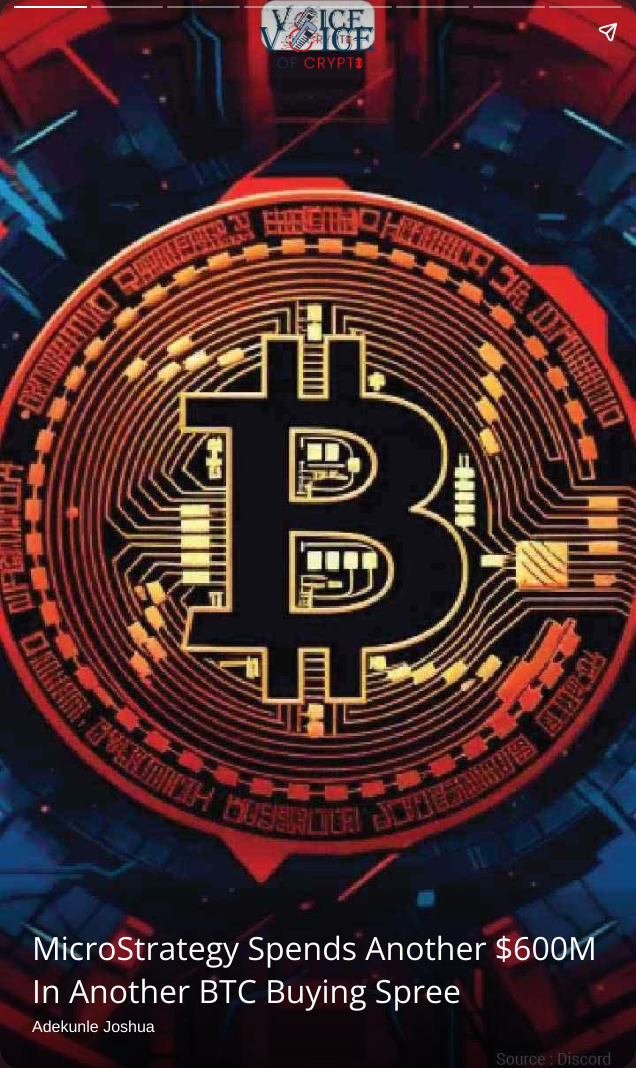Answer the following in one word or a short phrase: 
What is the context of the title above the Bitcoin symbol?

Corporate investment in cryptocurrency